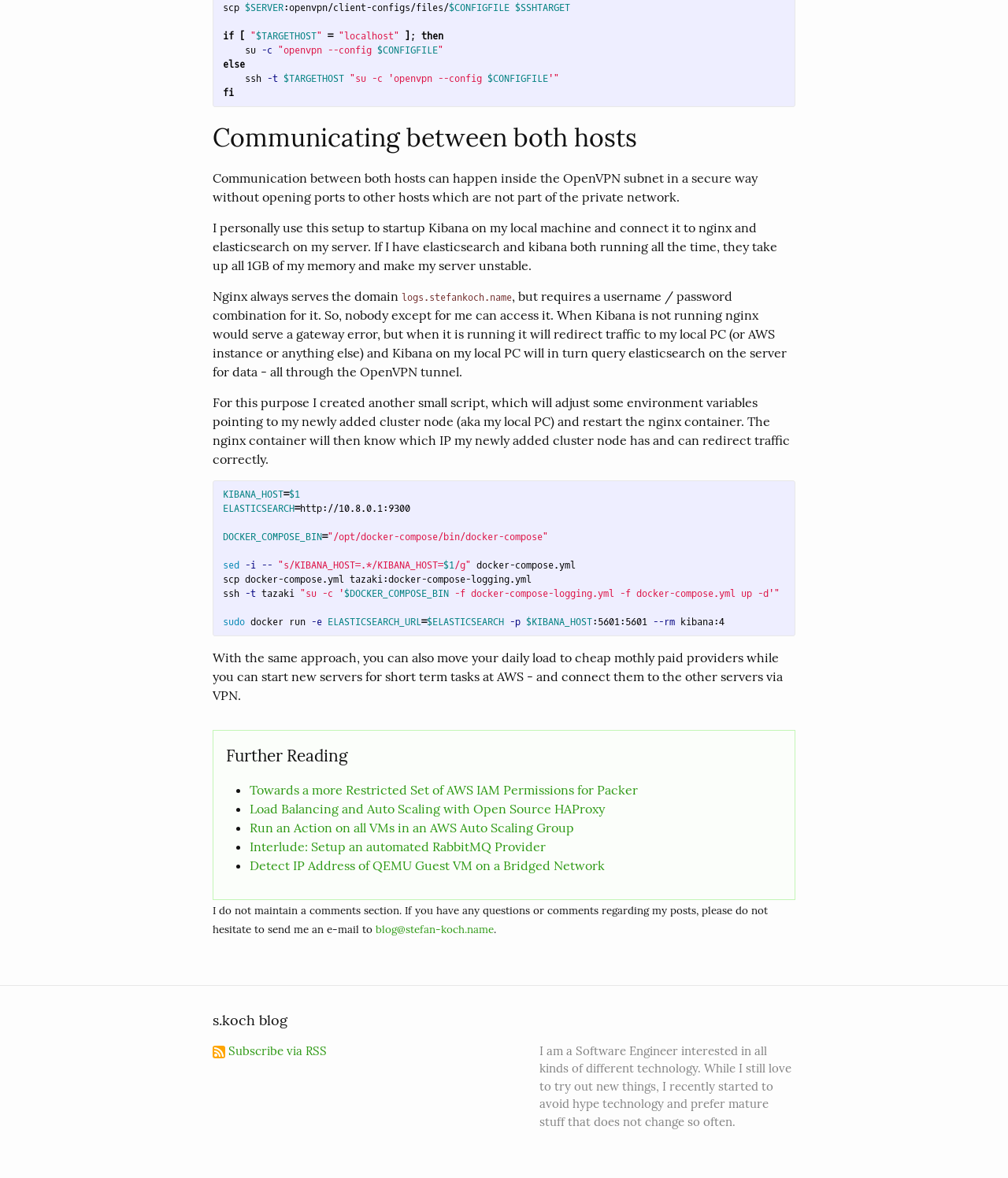Answer the question with a single word or phrase: 
What is the purpose of the script mentioned in the text?

Adjust environment variables and restart nginx container